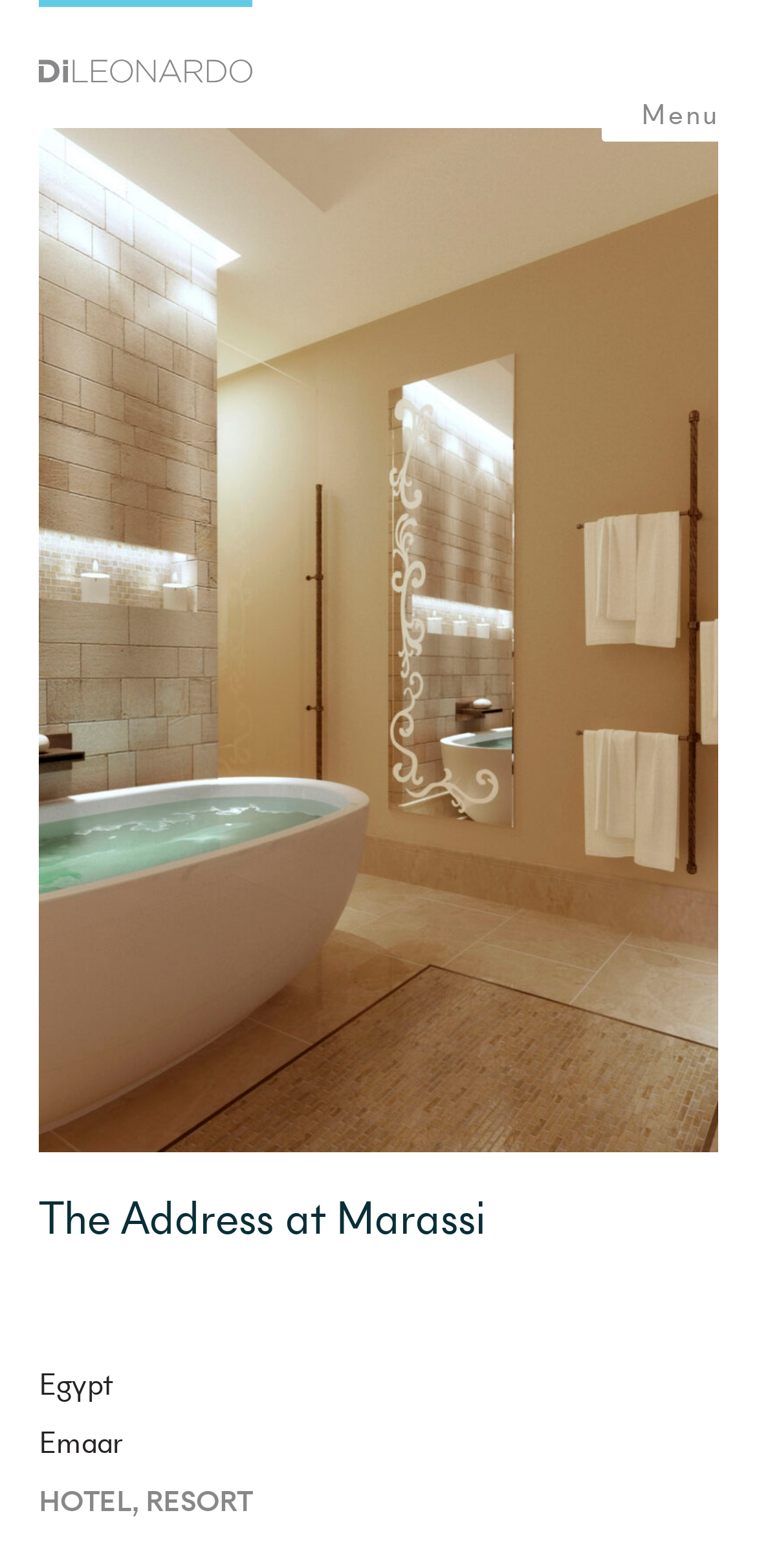What is the location of the project?
Based on the screenshot, provide your answer in one word or phrase.

Egypt